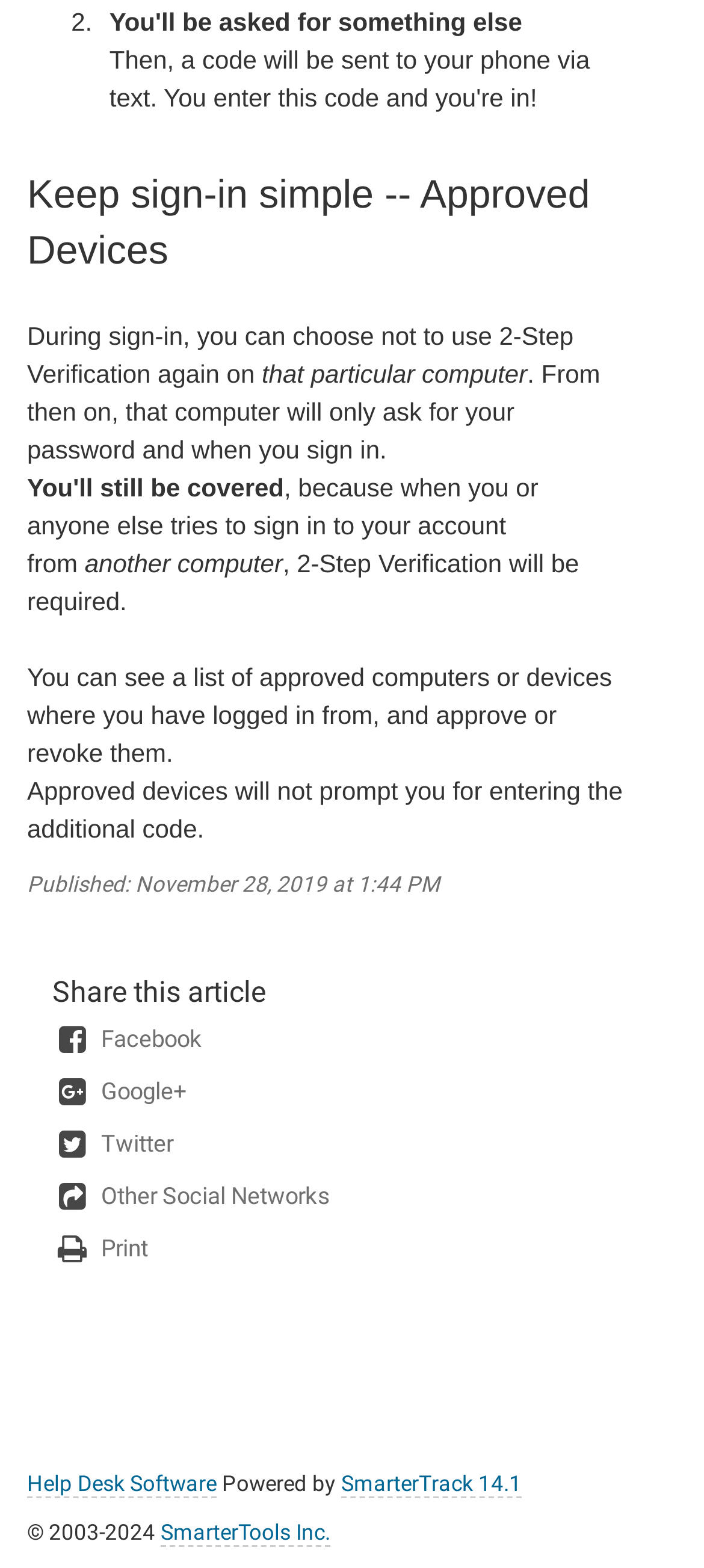What social media platforms are available for sharing?
Examine the image closely and answer the question with as much detail as possible.

The webpage contains links to share the article on various social media platforms, including Facebook, Google+, Twitter, and other social networks, which are represented by icons and text.